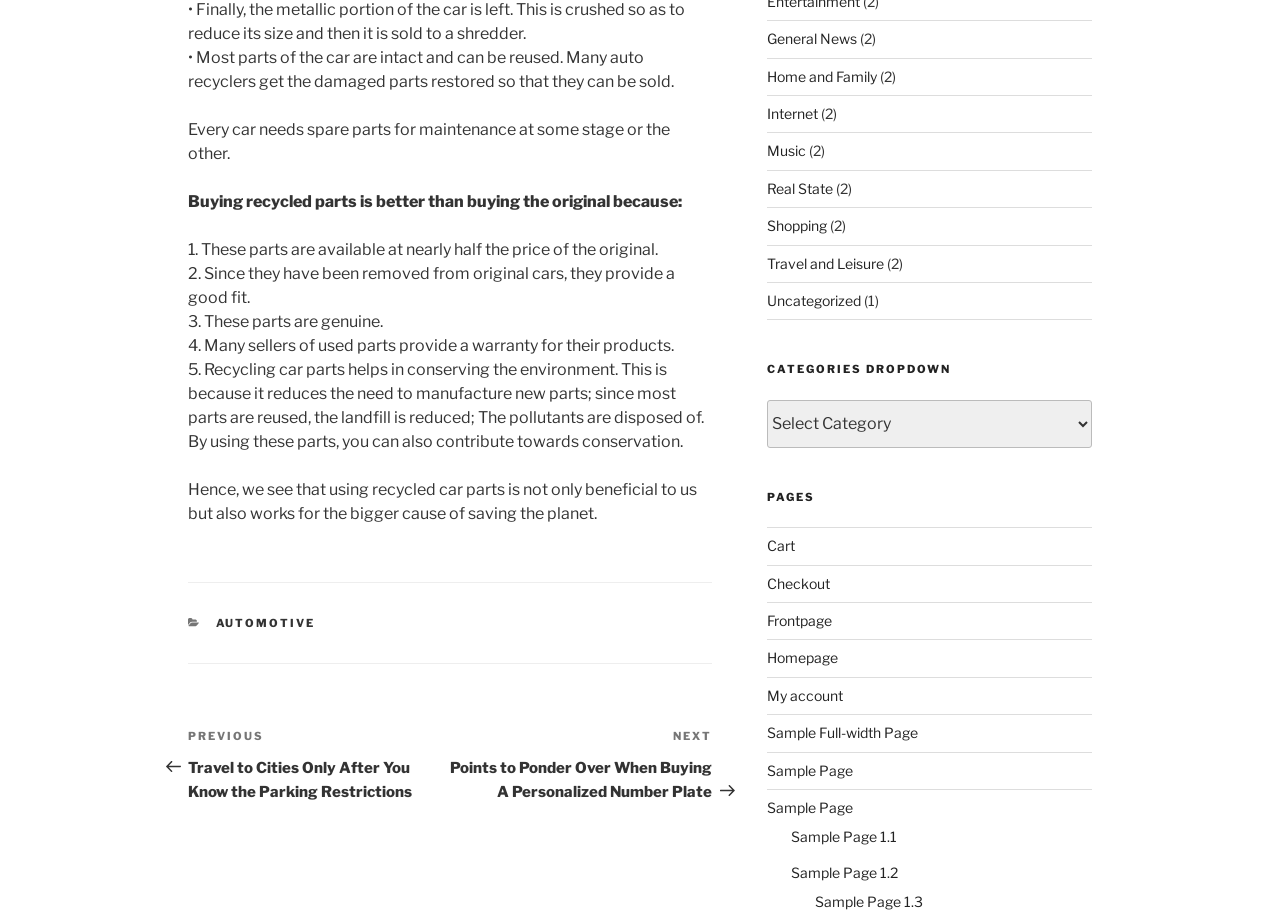Please provide a short answer using a single word or phrase for the question:
How many categories are listed in the footer?

1